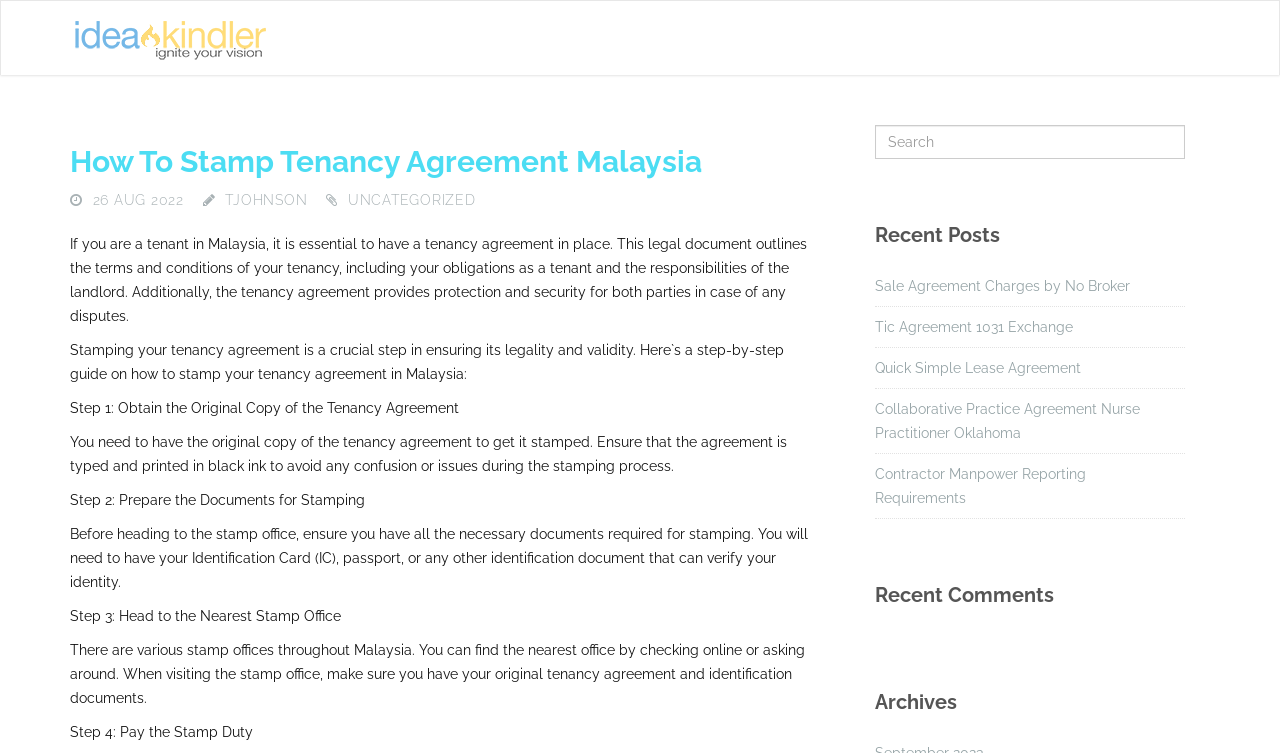Please answer the following question as detailed as possible based on the image: 
What documents are required for stamping a tenancy agreement?

As mentioned in Step 2 of the guide, the necessary documents required for stamping a tenancy agreement include the original copy of the tenancy agreement, Identification Card (IC), passport, or any other identification document that can verify one's identity.